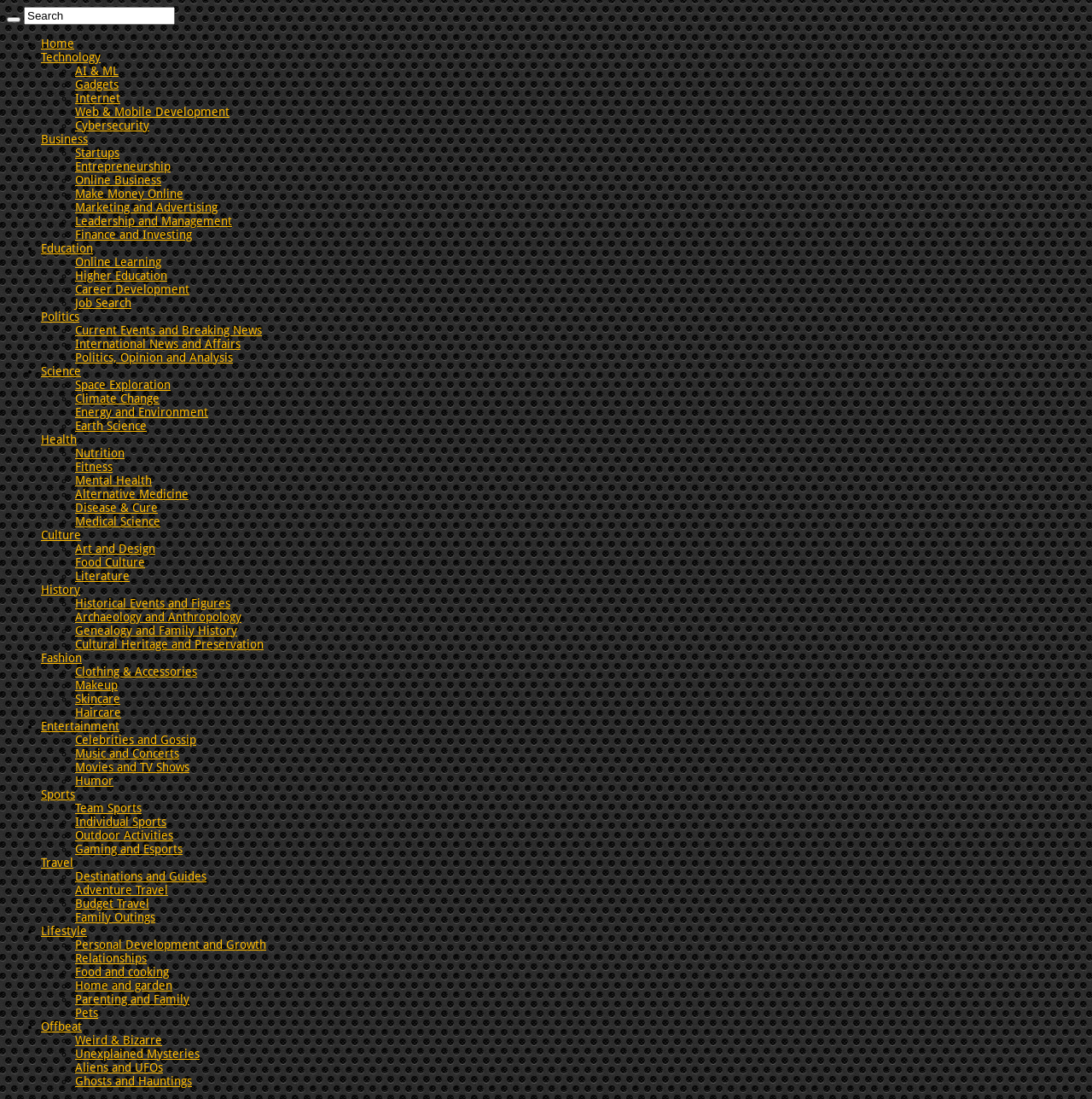Is there a search function on the page?
Provide a concise answer using a single word or phrase based on the image.

Yes